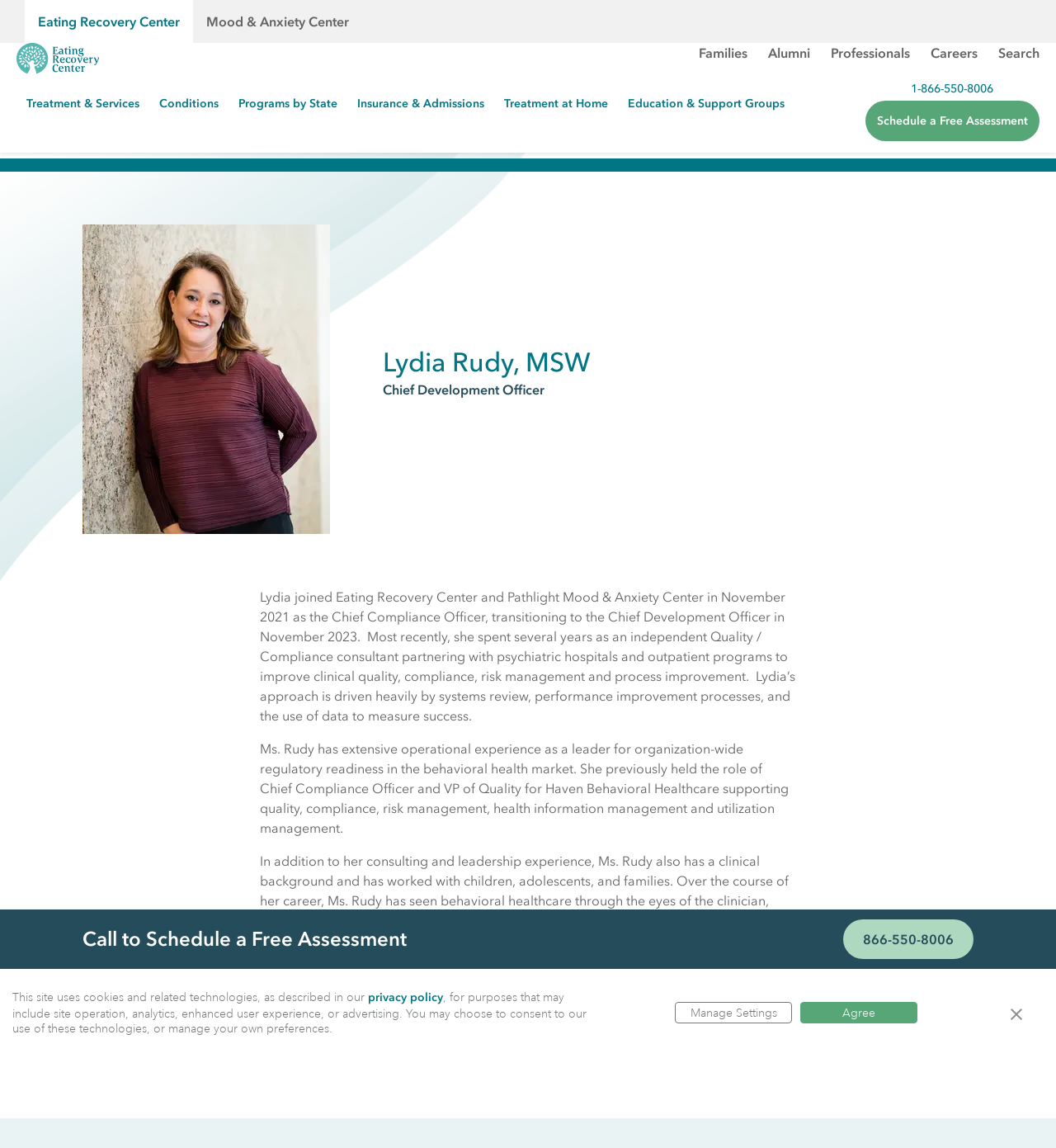Determine the coordinates of the bounding box for the clickable area needed to execute this instruction: "Call 1-866-550-8006".

[0.855, 0.088, 0.933, 0.1]